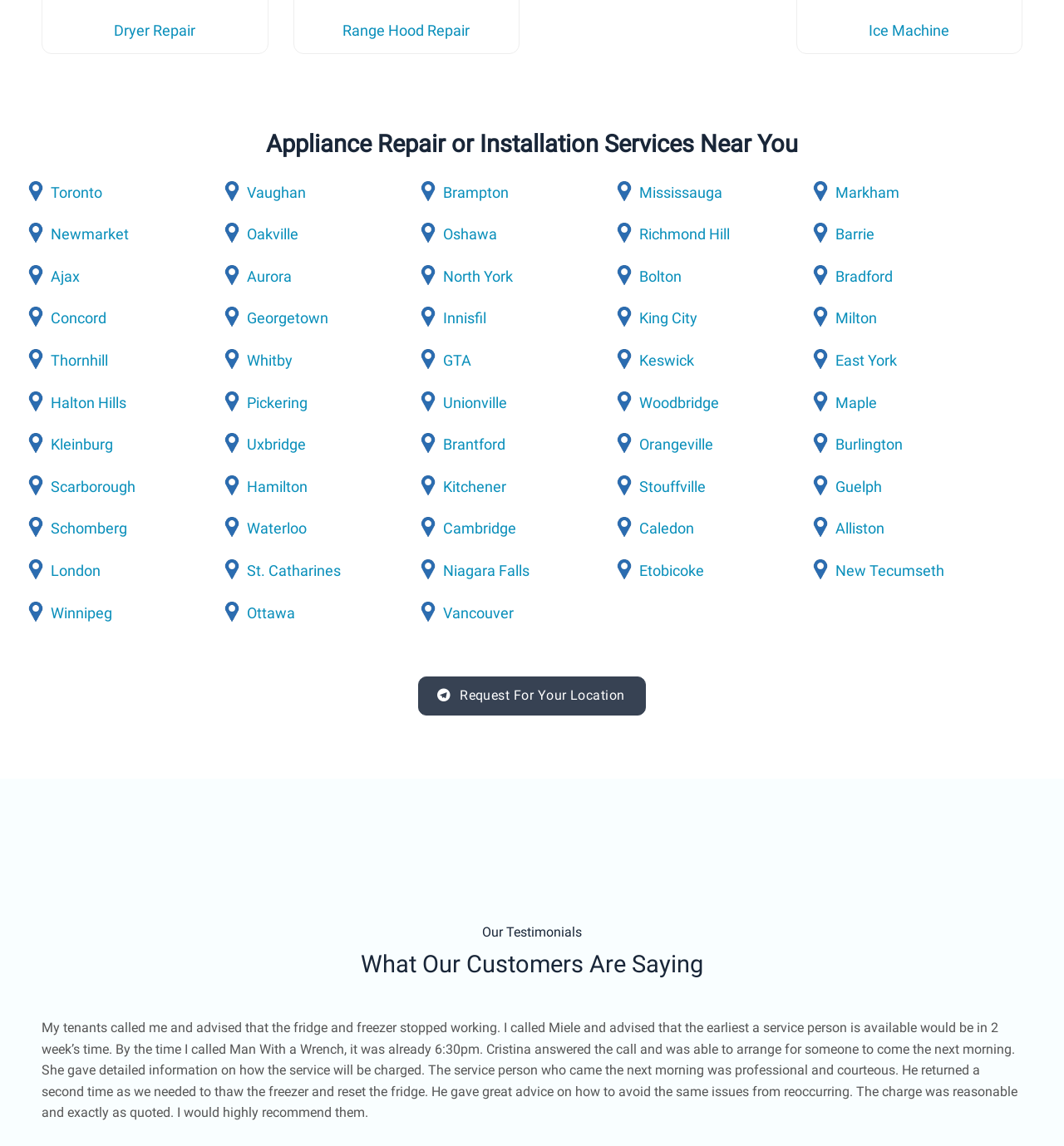Pinpoint the bounding box coordinates of the element you need to click to execute the following instruction: "View the Visual Simulations of Virus Propagations project". The bounding box should be represented by four float numbers between 0 and 1, in the format [left, top, right, bottom].

None